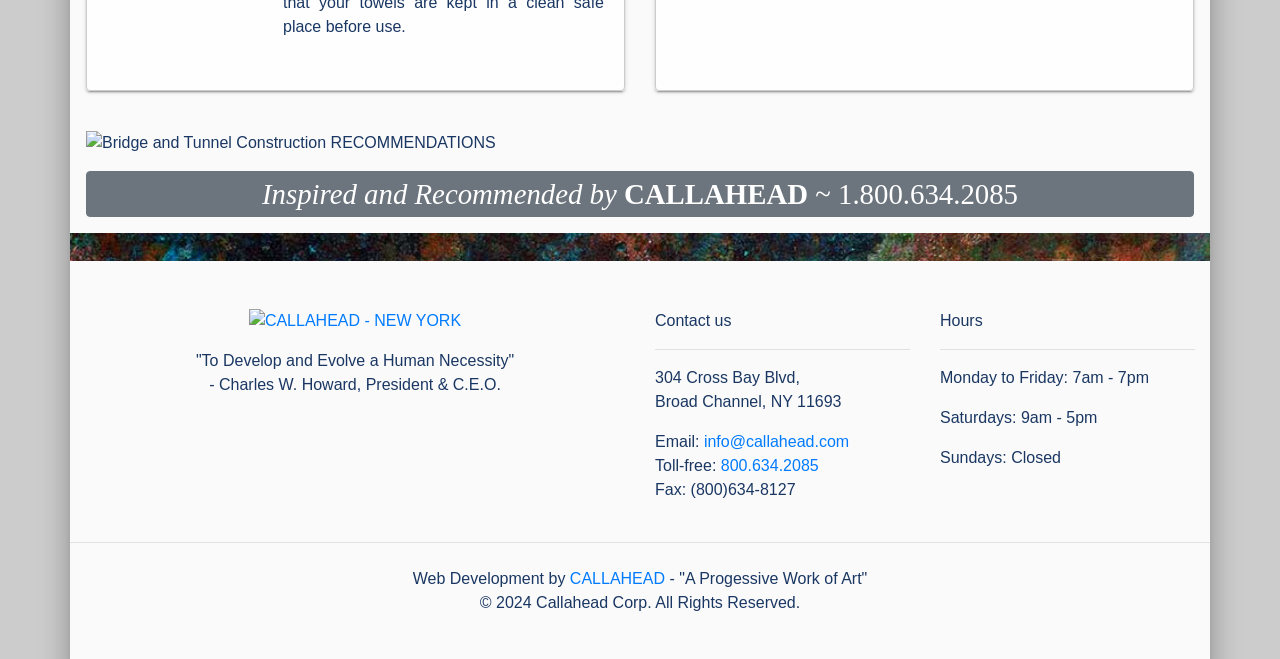Please respond to the question with a concise word or phrase:
What is the company name?

CALLAHEAD